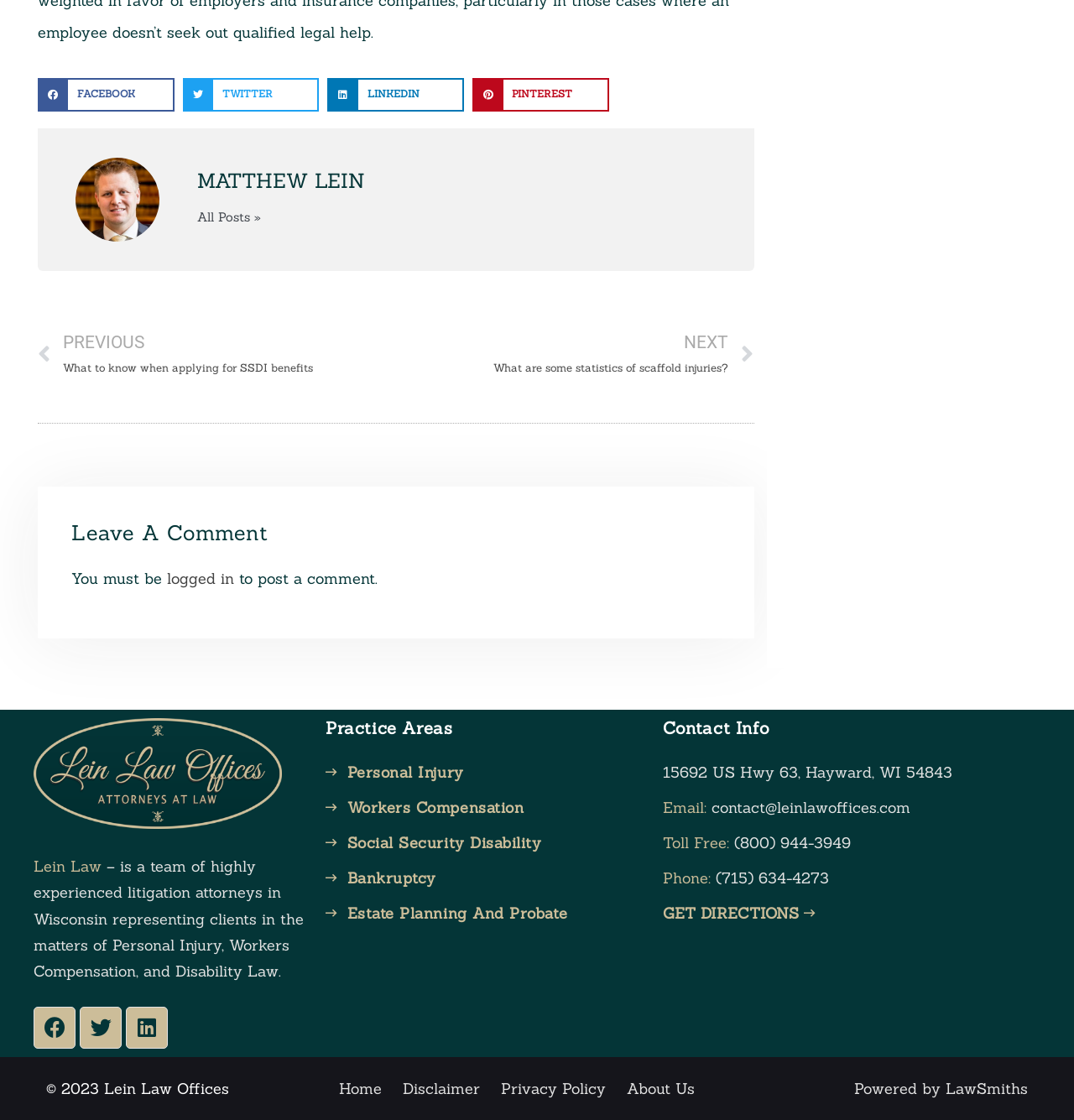Utilize the details in the image to thoroughly answer the following question: How many practice areas are listed?

I counted the number of practice areas listed, which are Personal Injury, Workers Compensation, Social Security Disability, Bankruptcy, Estate Planning And Probate, so there are 6 practice areas listed.